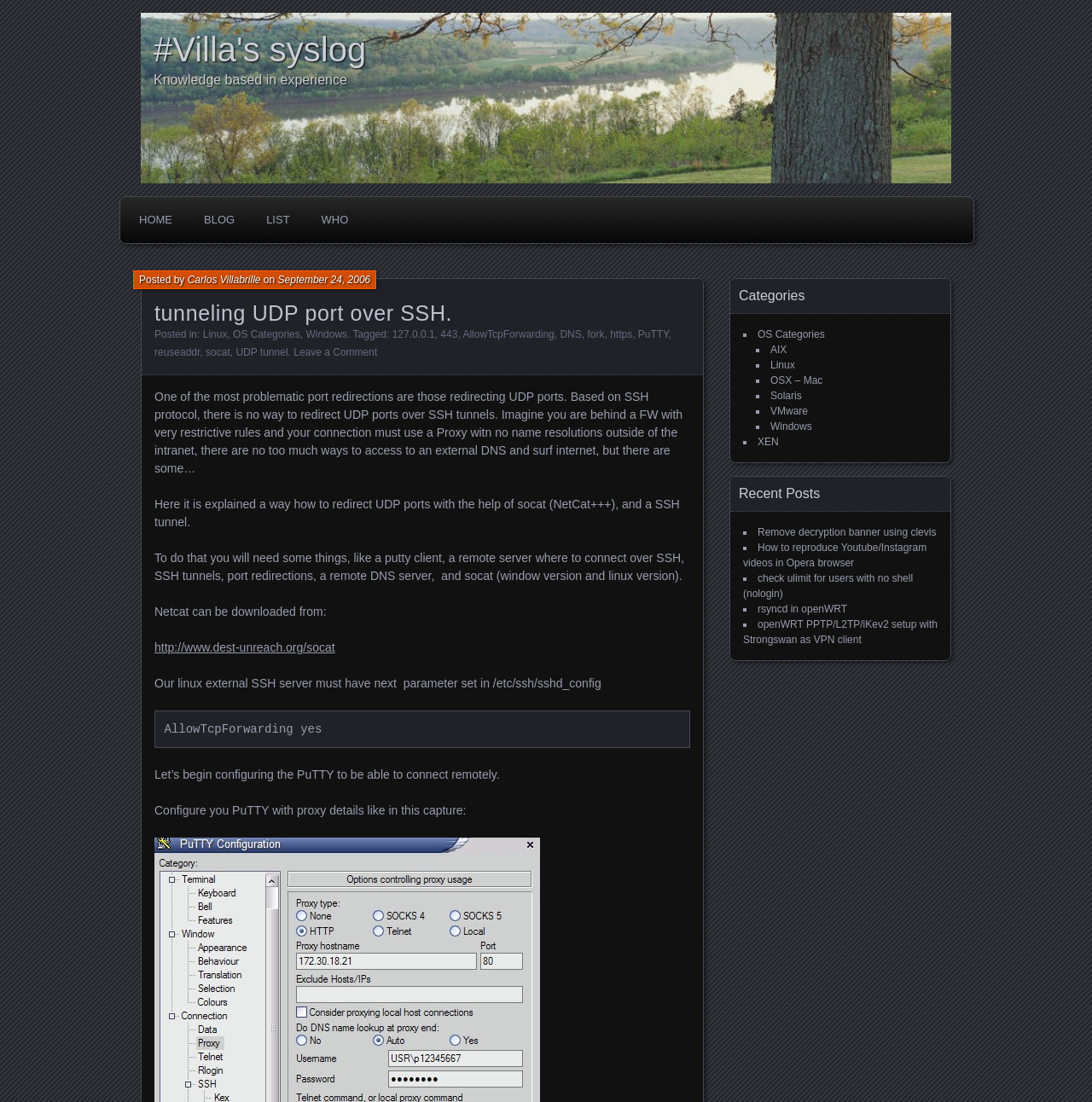Determine the bounding box coordinates of the element that should be clicked to execute the following command: "Check the Categories list".

[0.669, 0.253, 0.87, 0.285]